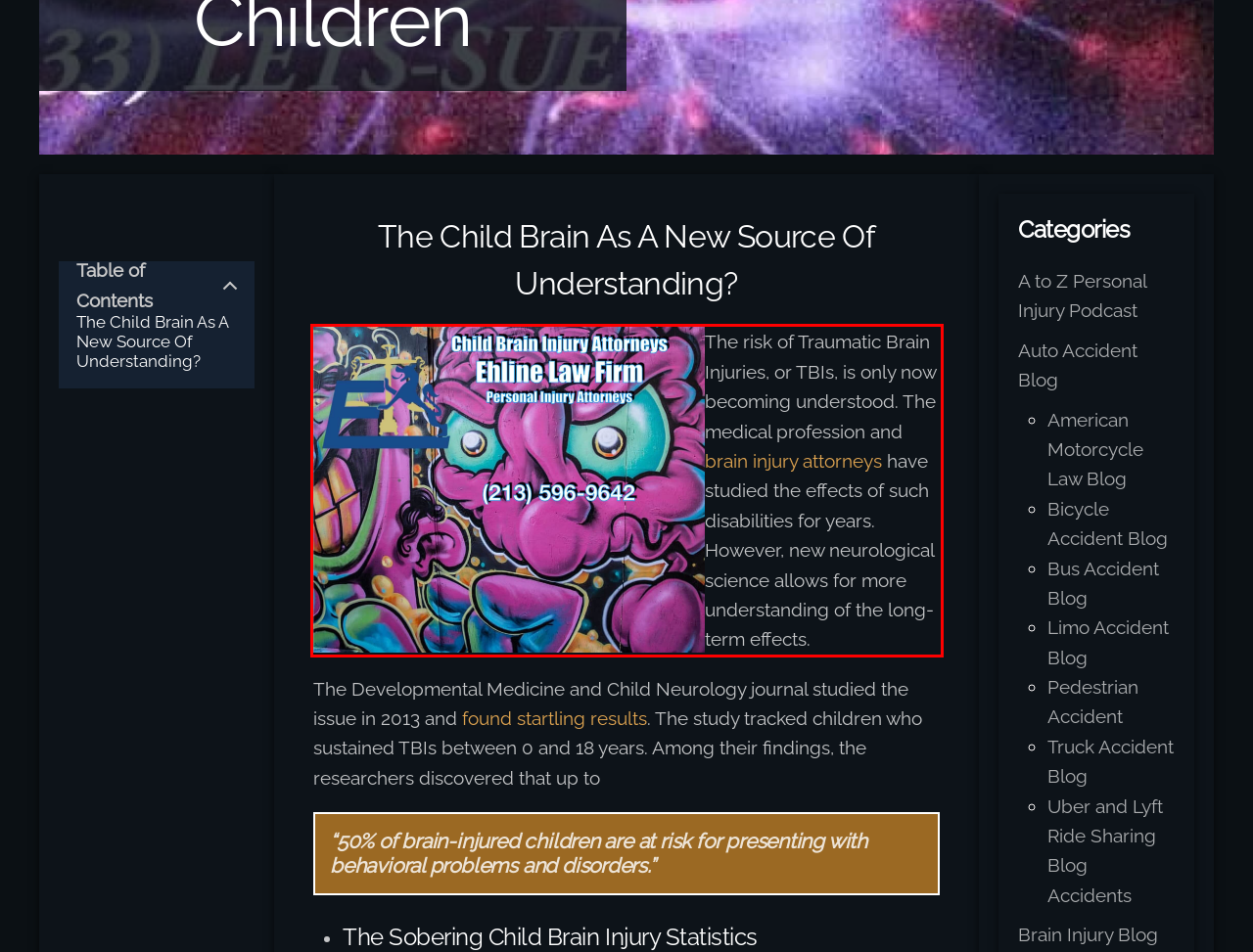Identify the text within the red bounding box on the webpage screenshot and generate the extracted text content.

The risk of Traumatic Brain Injuries, or TBIs, is only now becoming understood. The medical profession and brain injury attorneys have studied the effects of such disabilities for years. However, new neurological science allows for more understanding of the long-term effects.